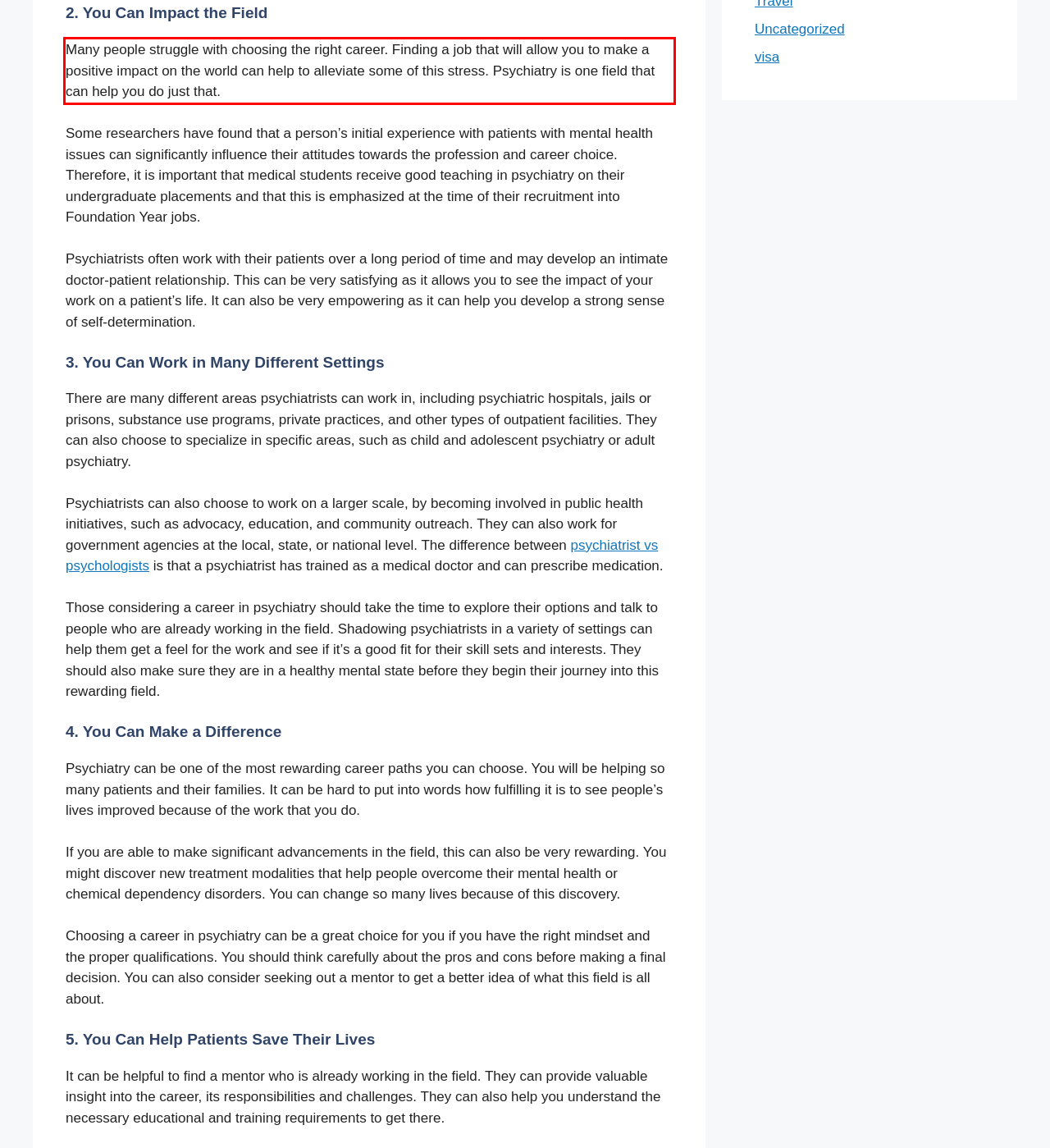You are provided with a screenshot of a webpage that includes a red bounding box. Extract and generate the text content found within the red bounding box.

Many people struggle with choosing the right career. Finding a job that will allow you to make a positive impact on the world can help to alleviate some of this stress. Psychiatry is one field that can help you do just that.